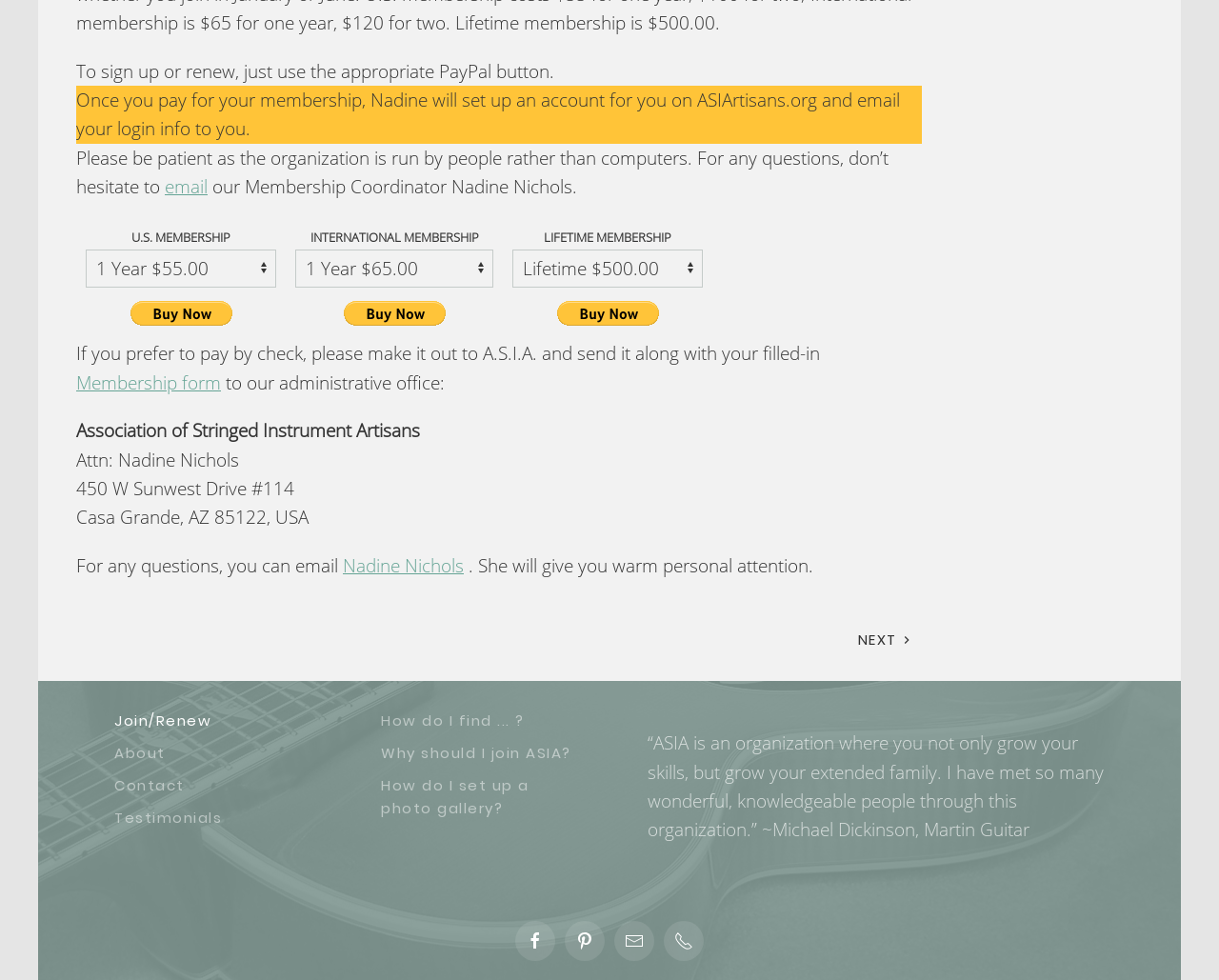Determine the bounding box coordinates of the region I should click to achieve the following instruction: "Click the Join/Renew link". Ensure the bounding box coordinates are four float numbers between 0 and 1, i.e., [left, top, right, bottom].

[0.062, 0.719, 0.281, 0.752]